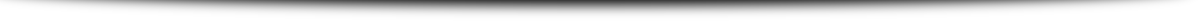What is the focus of the webpage content?
Answer the question with a detailed and thorough explanation.

The webpage focuses on the efforts and stories related to foster care and animal rehabilitation through the Piney Mountain Foster Care organization, conveying a sense of warmth and care that aligns with the mission of rescuing and rehabilitating animals.